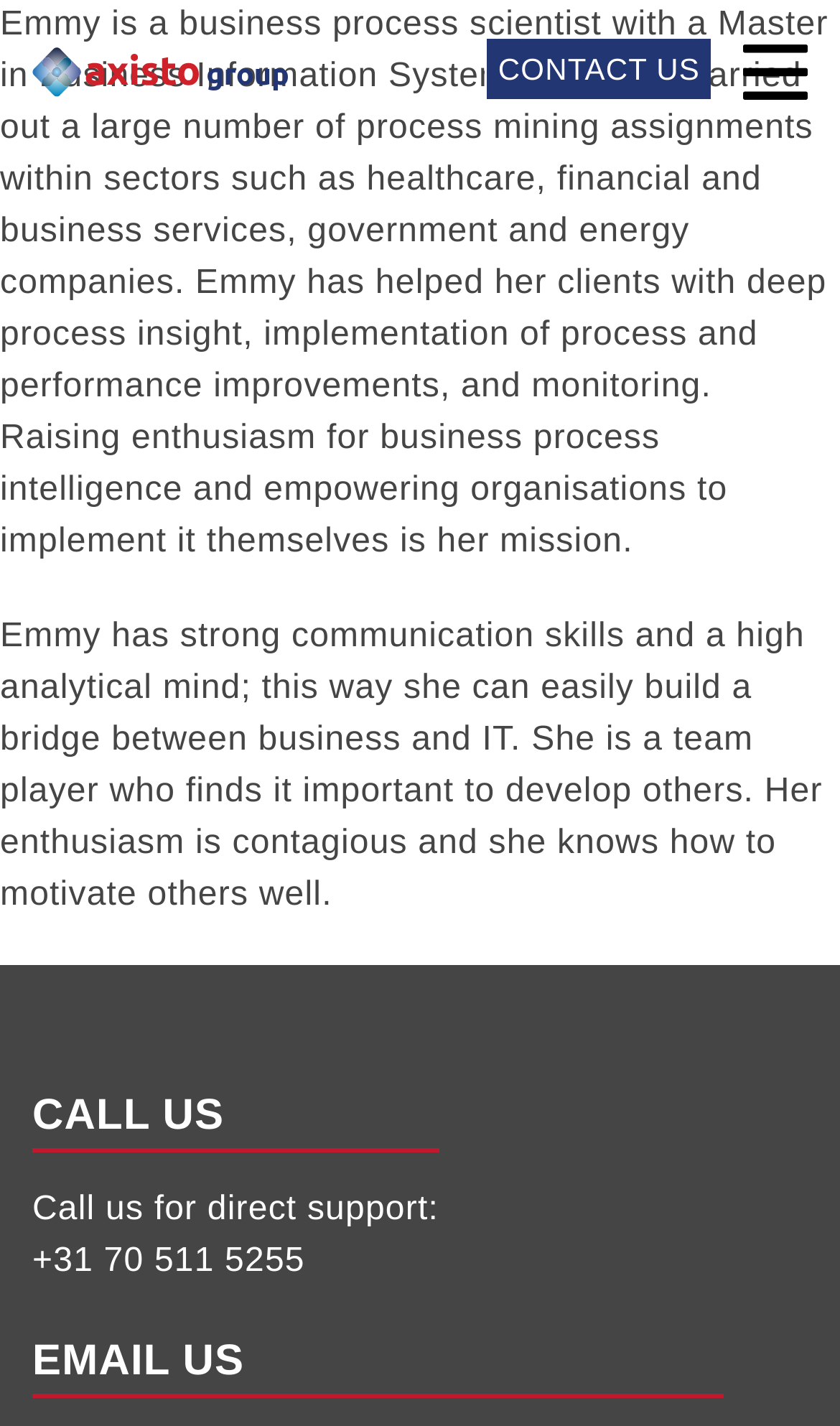Locate the bounding box coordinates of the element I should click to achieve the following instruction: "Call for direct support".

[0.038, 0.872, 0.363, 0.897]